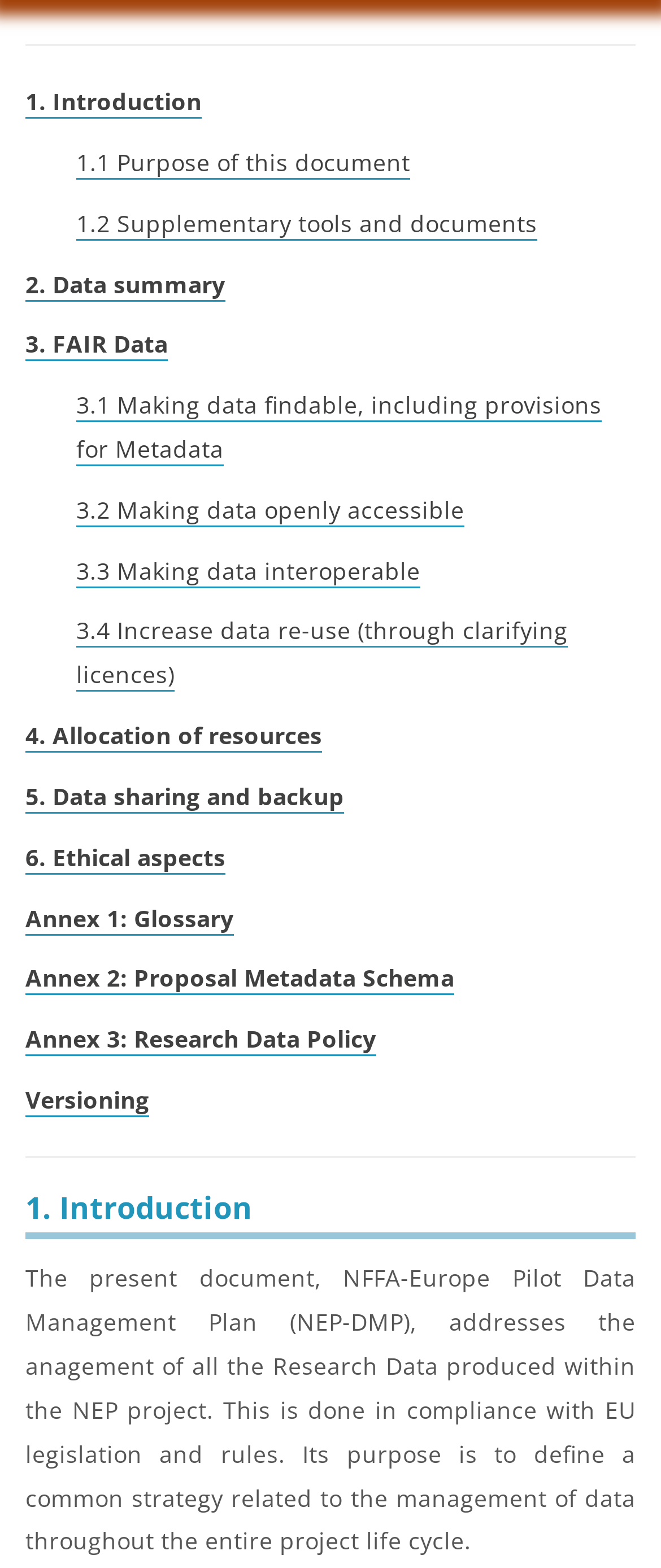Provide the bounding box coordinates of the HTML element this sentence describes: "1.1 Purpose of this document". The bounding box coordinates consist of four float numbers between 0 and 1, i.e., [left, top, right, bottom].

[0.115, 0.093, 0.621, 0.114]